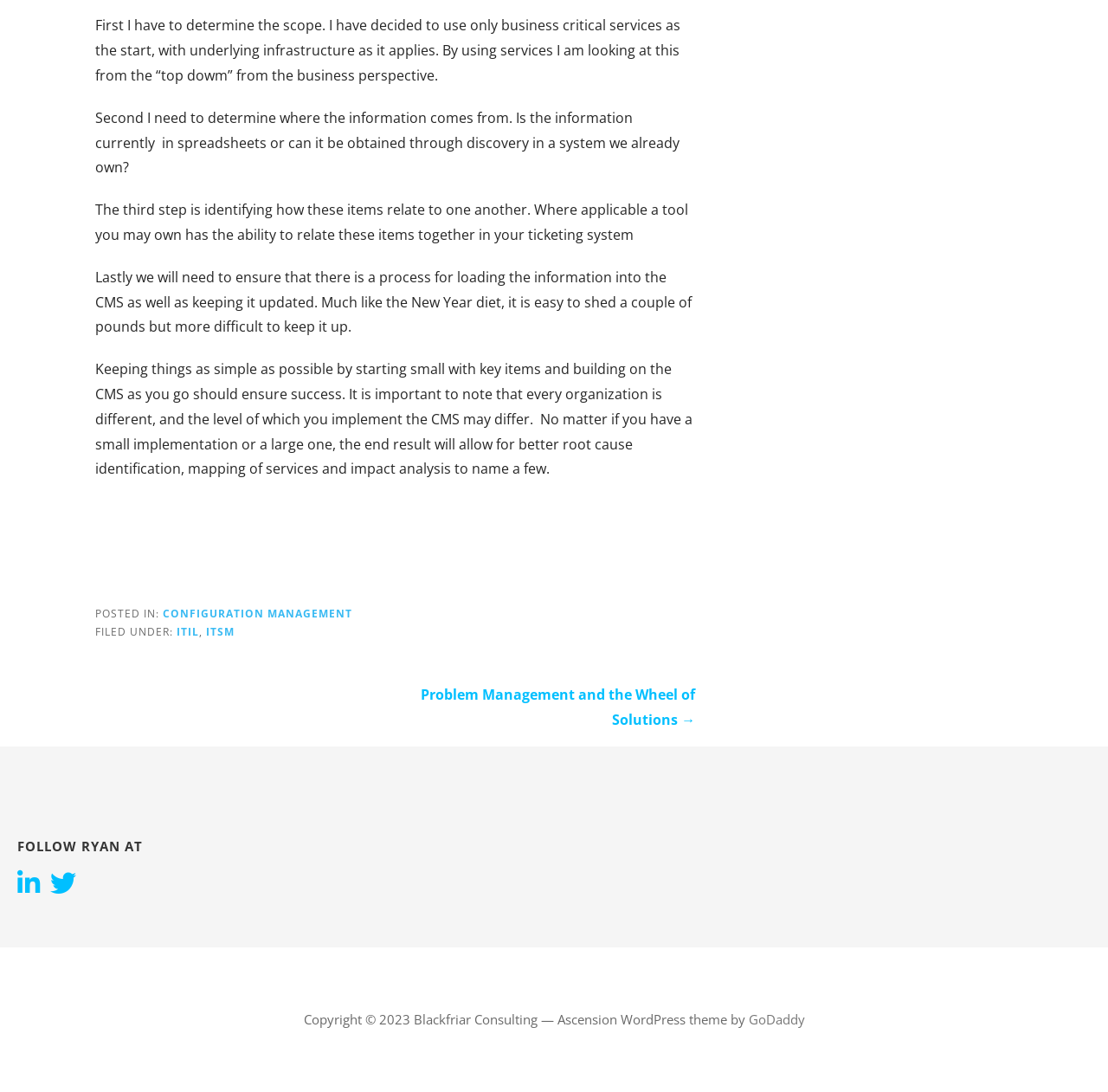What is the purpose of the third step in implementing a CMS?
Provide an in-depth answer to the question, covering all aspects.

The third step in implementing a CMS is identifying how the items relate to one another. This can be determined by reading the static text element with the OCR text 'The third step is identifying how these items relate to one another.'.